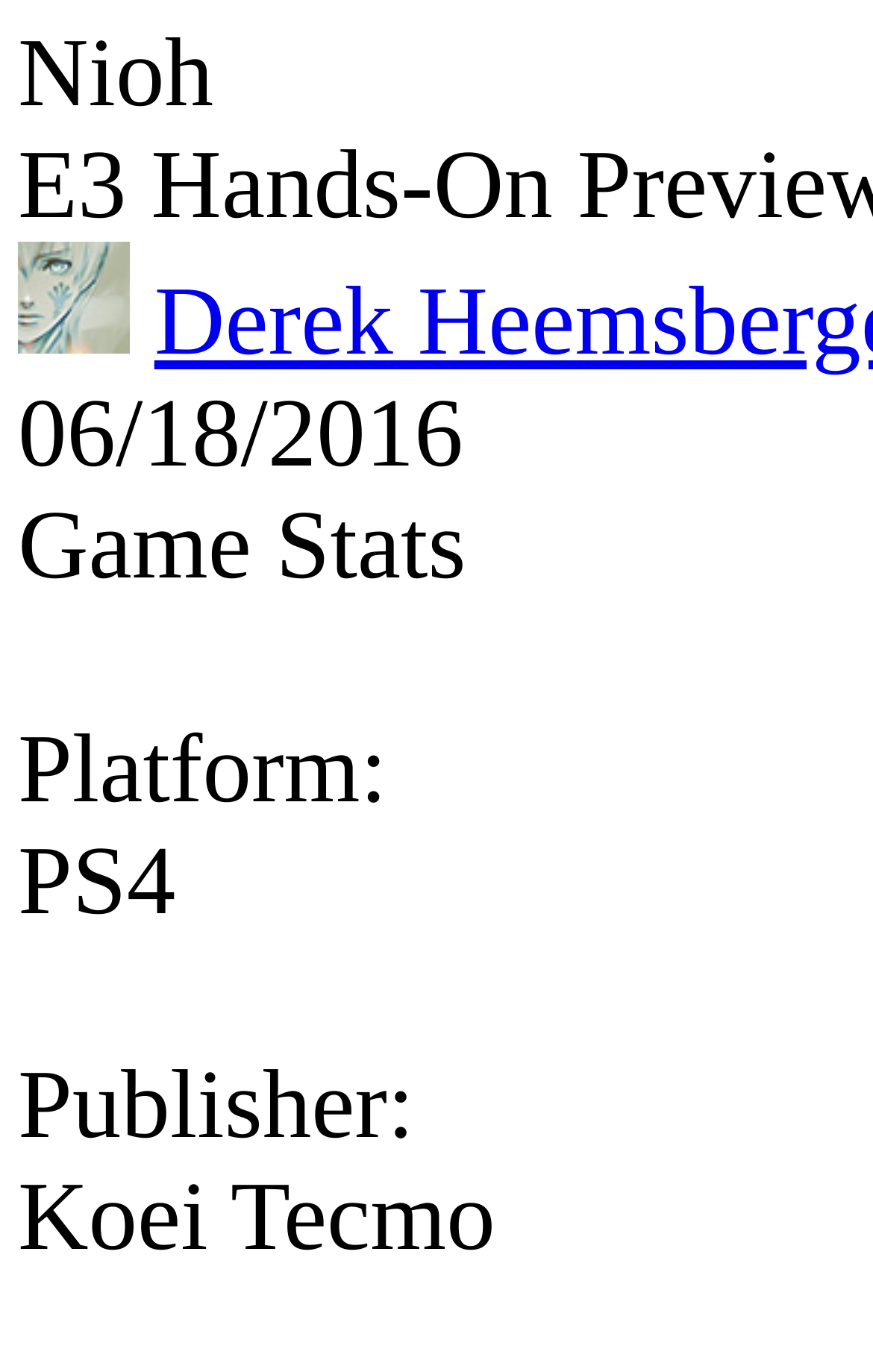Summarize the contents and layout of the webpage in detail.

The webpage is a preview of the game Nioh on RPGFan. At the top left, there is a link to the author, Derek Heemsbergen, accompanied by a small image of the author. Below the author's link, there is a date, "06/18/2016", indicating when the preview was published. 

To the right of the date, there is a section labeled "Game Stats". This section contains information about the game, including the platform, which is PlayStation 4 (PS4), and the publisher, Koei Tecmo. The game stats section is positioned below the author's information and takes up a significant portion of the top section of the webpage.